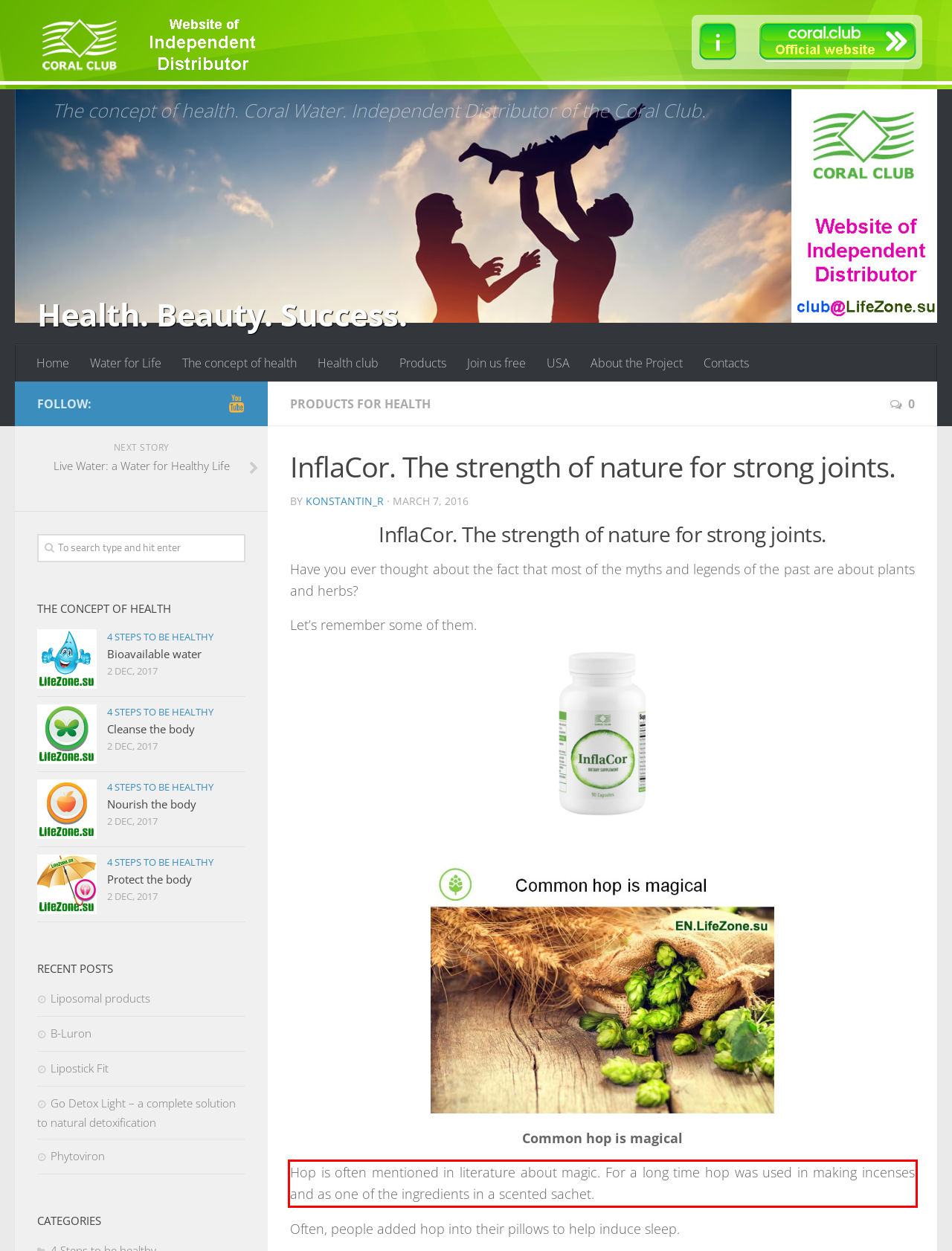Look at the provided screenshot of the webpage and perform OCR on the text within the red bounding box.

Hop is often mentioned in literature about magic. For a long time hop was used in making incenses and as one of the ingredients in a scented sachet.